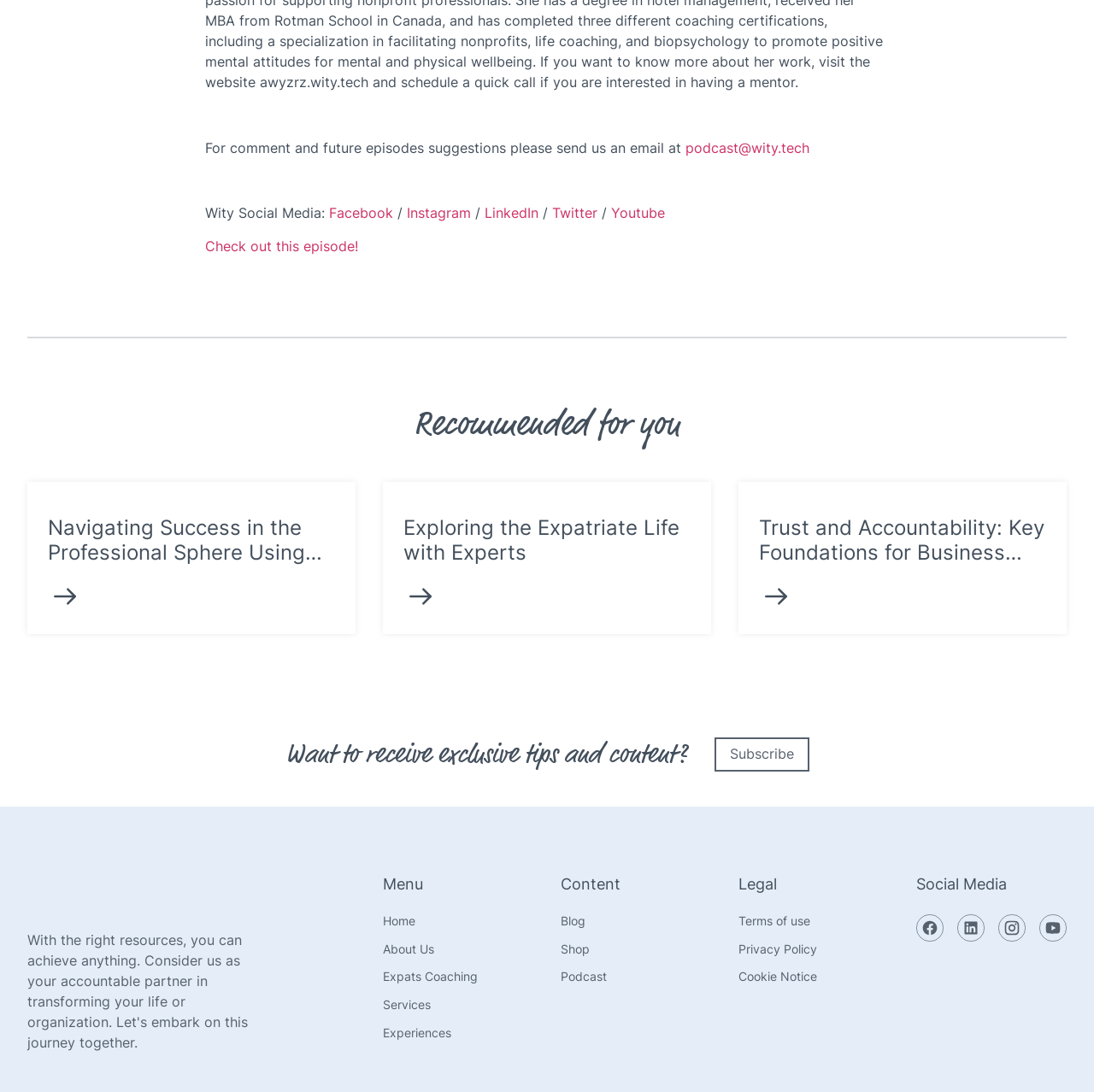Please identify the bounding box coordinates of the element's region that I should click in order to complete the following instruction: "Send an email to the podcast team". The bounding box coordinates consist of four float numbers between 0 and 1, i.e., [left, top, right, bottom].

[0.627, 0.127, 0.74, 0.143]